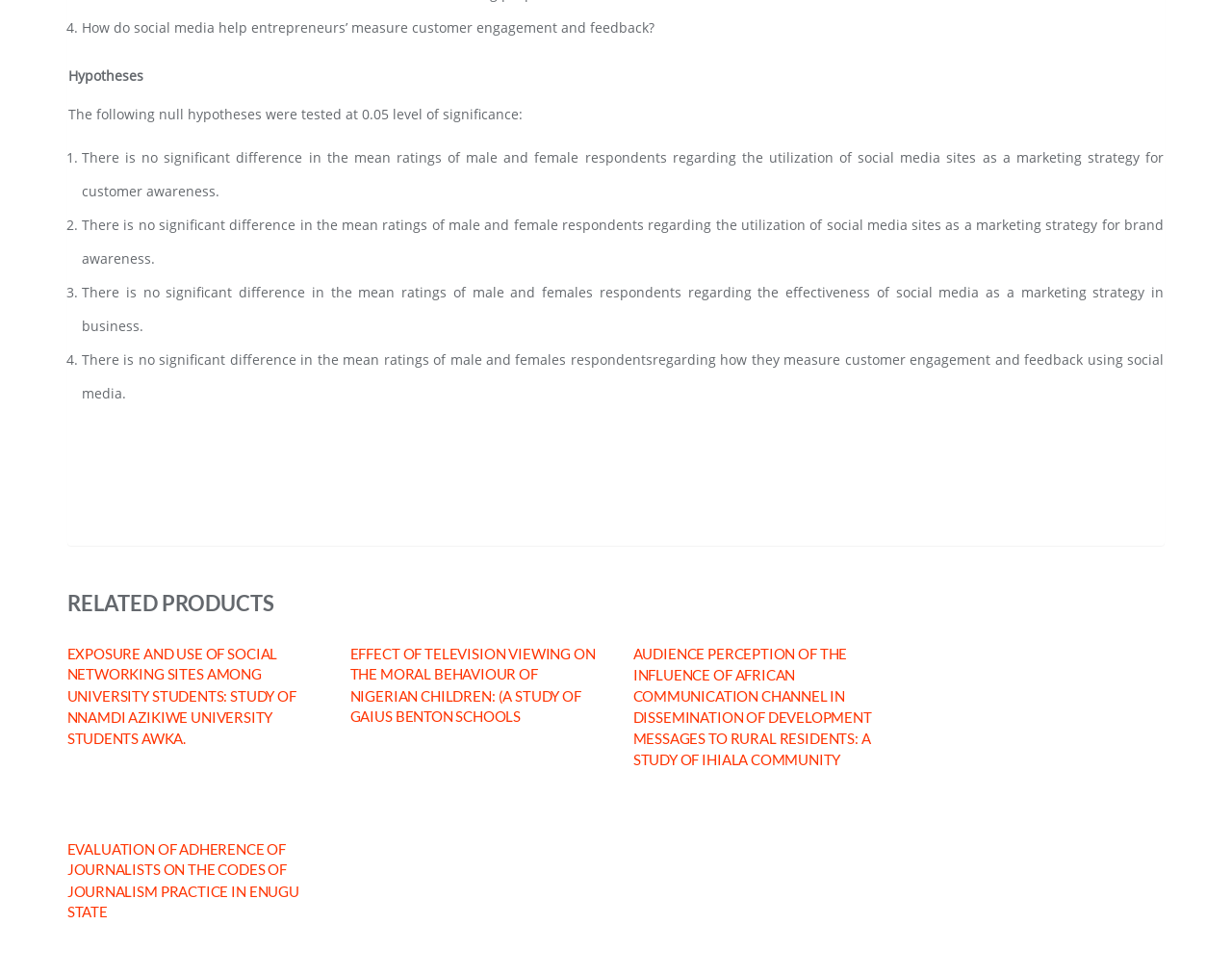Specify the bounding box coordinates of the area that needs to be clicked to achieve the following instruction: "Click on 'Contact'".

[0.662, 0.908, 0.702, 0.93]